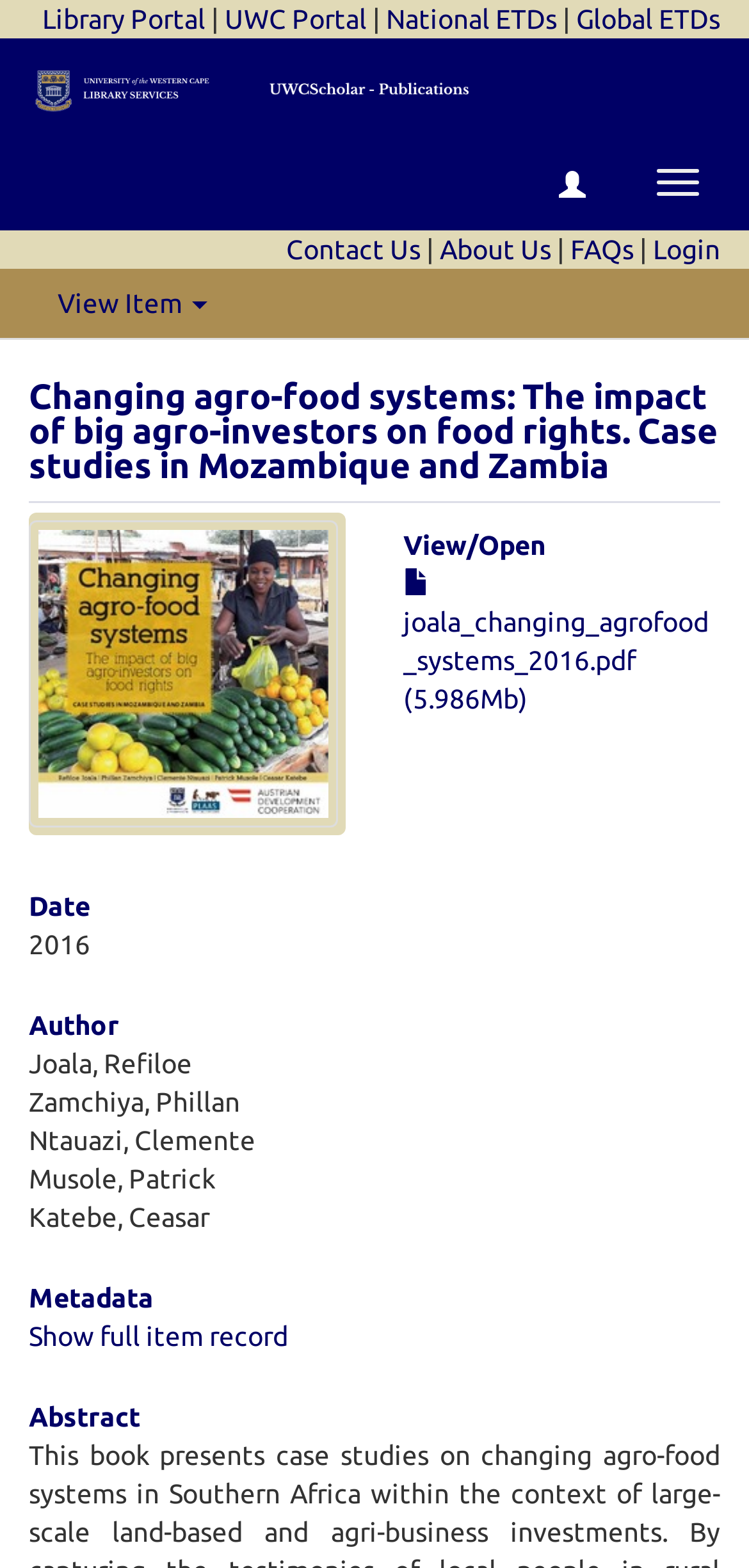Indicate the bounding box coordinates of the element that must be clicked to execute the instruction: "Show full item record". The coordinates should be given as four float numbers between 0 and 1, i.e., [left, top, right, bottom].

[0.038, 0.842, 0.385, 0.862]